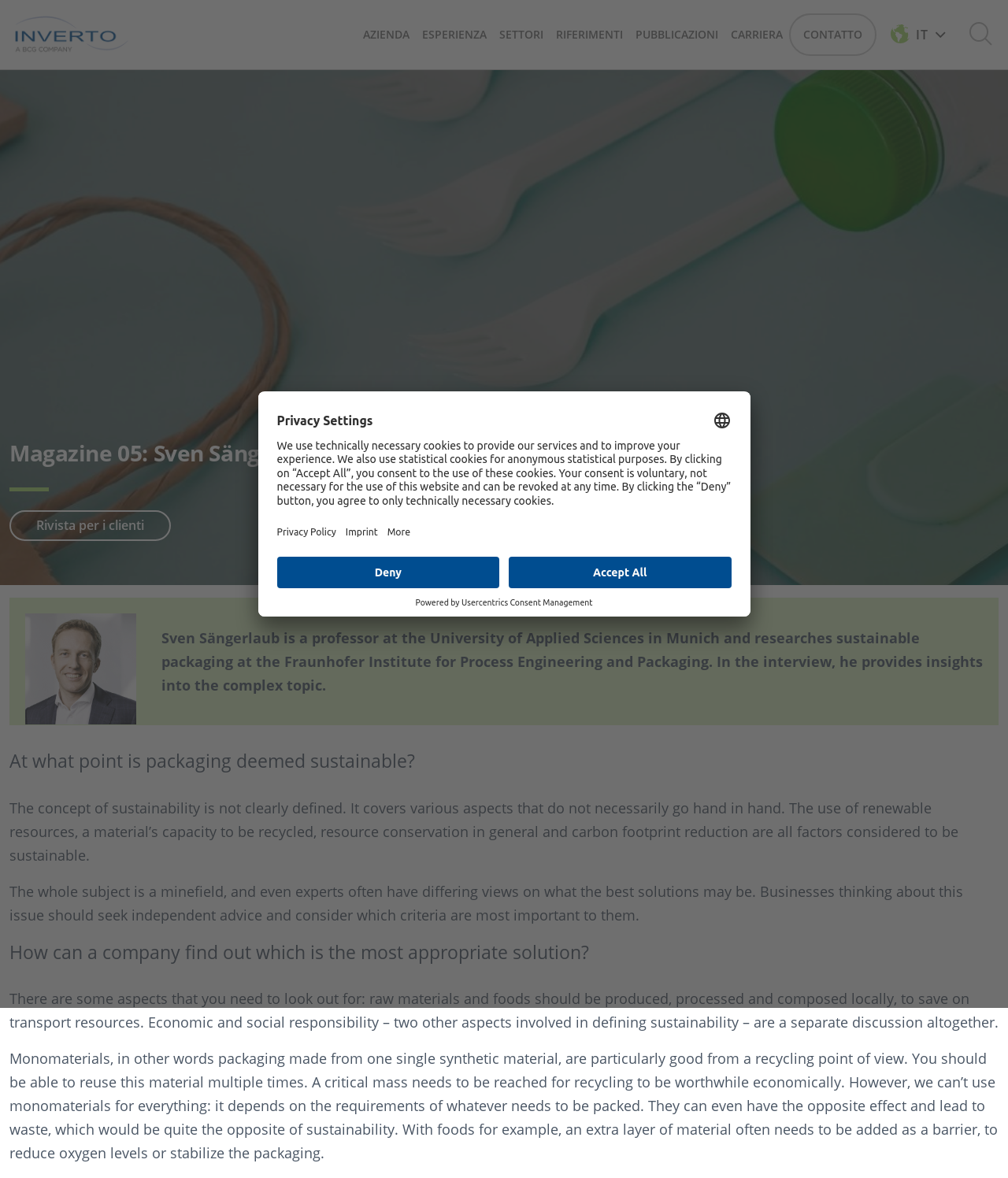What is the main topic of the interview with Sven Sängerlaub? Examine the screenshot and reply using just one word or a brief phrase.

Sustainable packaging